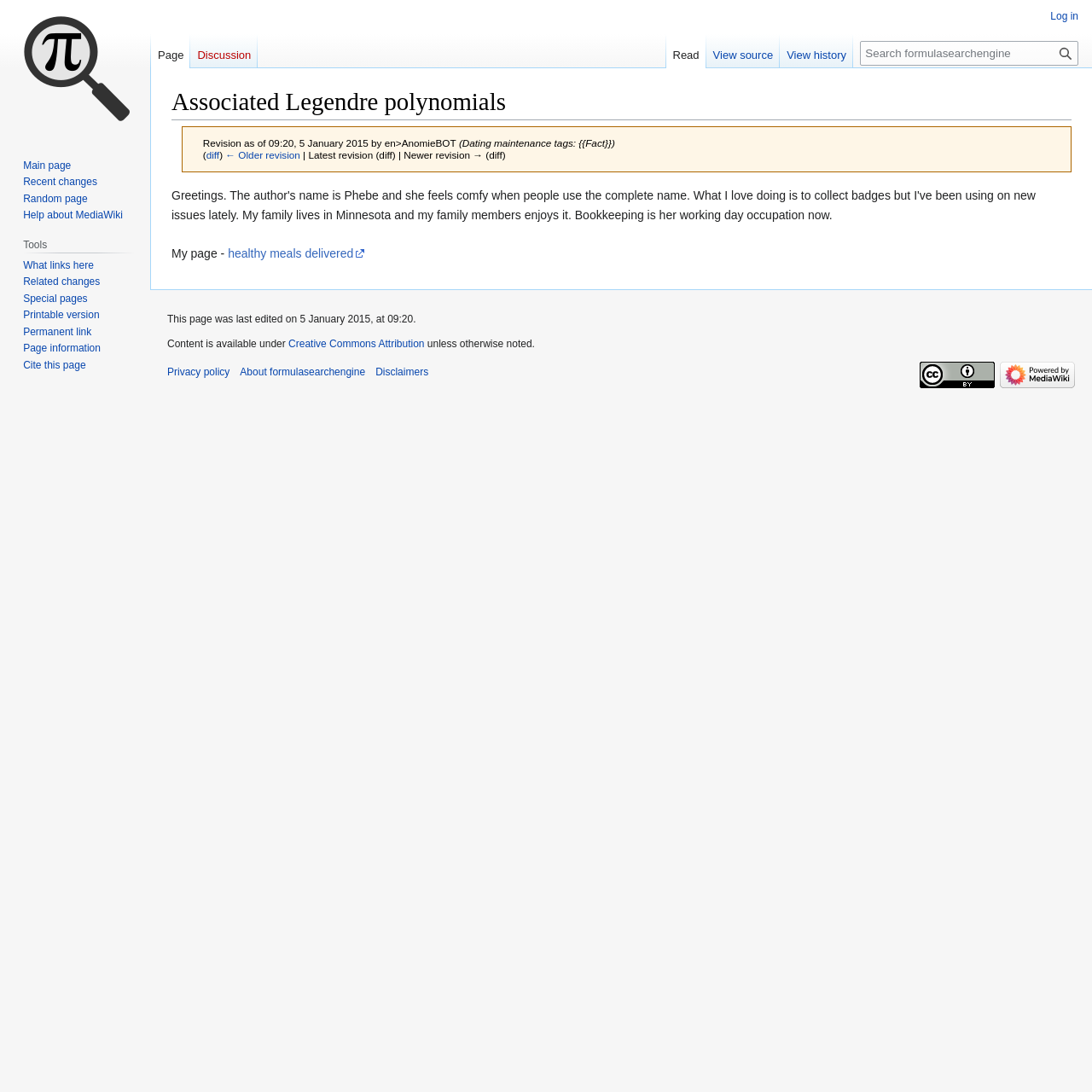What is the name of the license under which the content is available?
Examine the image and give a concise answer in one word or a short phrase.

Creative Commons Attribution